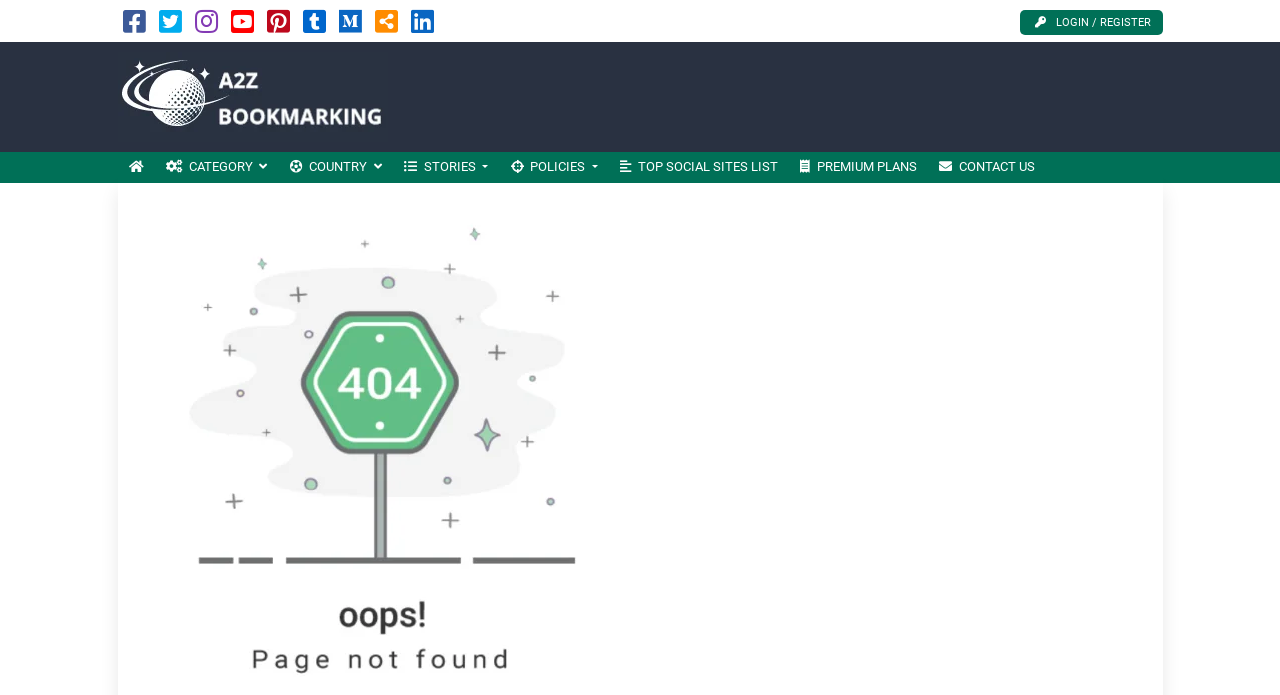What is the logo of the website?
Please use the image to deliver a detailed and complete answer.

The logo of the website is 'a2zbookmarking.com' which can be found on the top left corner of the webpage, represented by an image element.